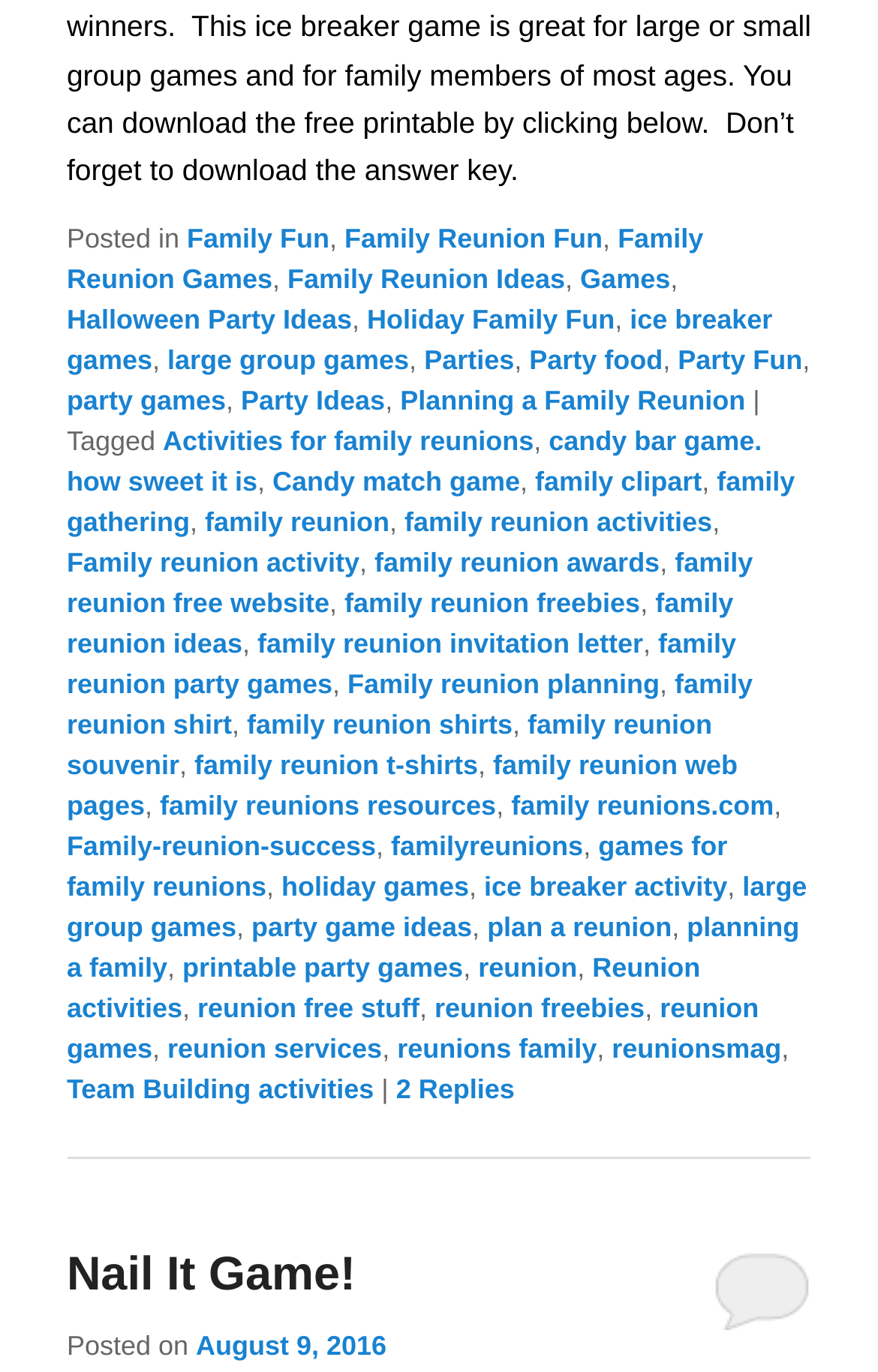Find and indicate the bounding box coordinates of the region you should select to follow the given instruction: "Go to Setting up in QFC".

None